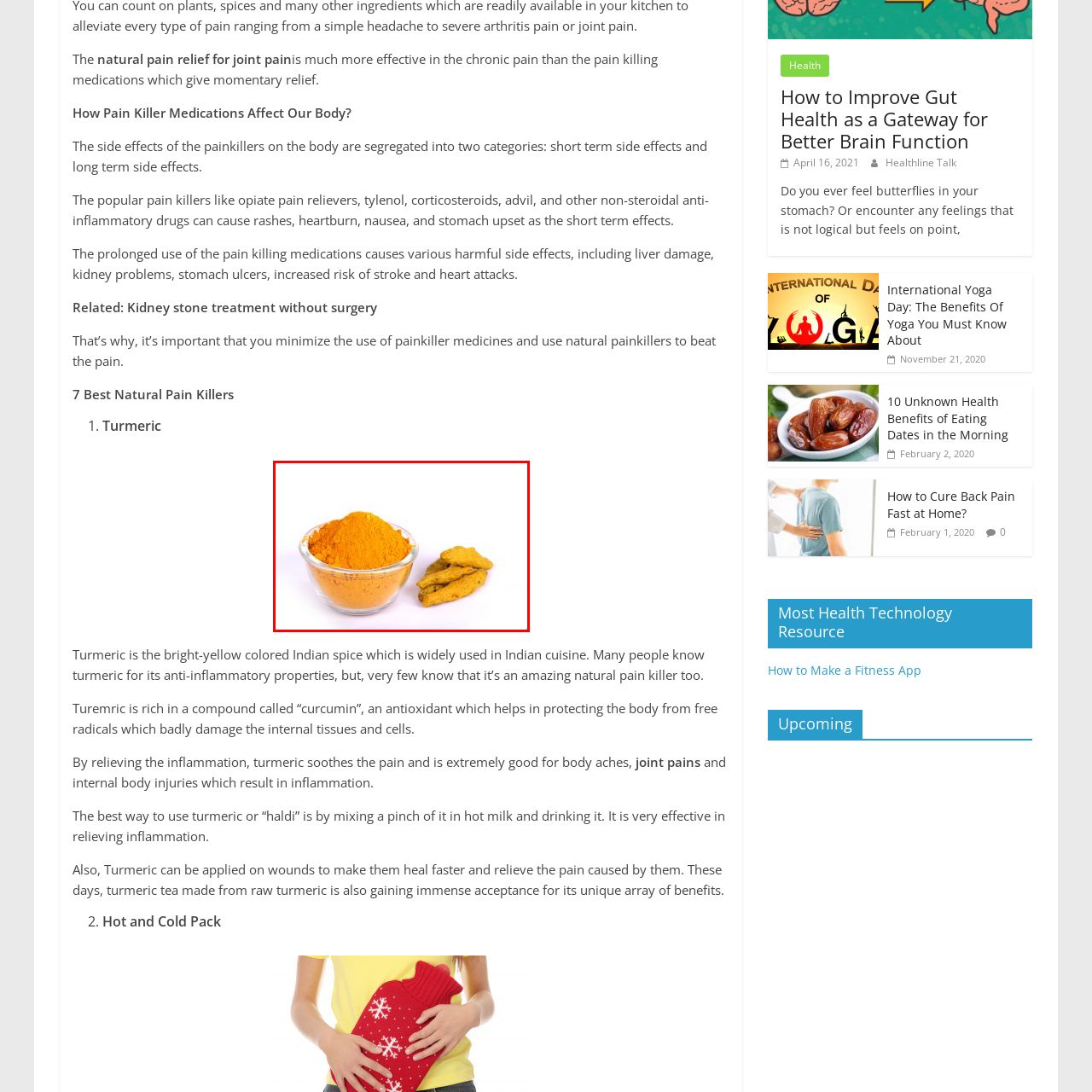Thoroughly describe the scene within the red-bordered area of the image.

The image showcases a vibrant, bright-yellow bowl of turmeric powder, which is a key spice in Indian cuisine, renowned for its rich flavor and numerous health benefits. Next to the bowl, whole turmeric roots are displayed, illustrating its natural form. Turmeric is celebrated not only for its culinary uses but also for its anti-inflammatory properties and effectiveness as a natural pain reliever. This image emphasizes turmeric's role as a powerful alternative to painkiller medications, highlighting its potential to alleviate pain related to inflammation and joint issues. Turmeric, enriched with curcumin, is increasingly recognized for its health benefits, making it a staple in holistic wellness practices.